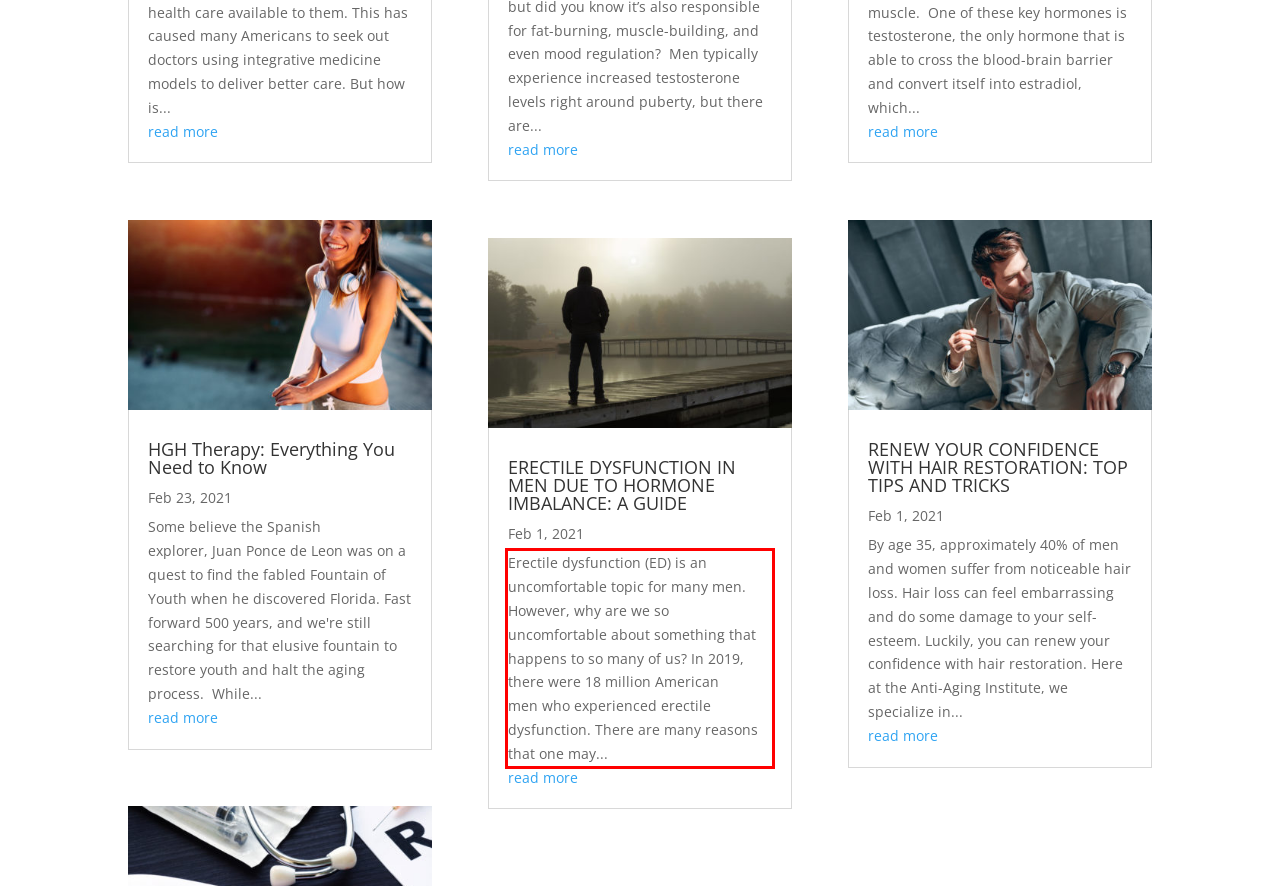Analyze the webpage screenshot and use OCR to recognize the text content in the red bounding box.

Erectile dysfunction (ED) is an uncomfortable topic for many men. However, why are we so uncomfortable about something that happens to so many of us? In 2019, there were 18 million American men who experienced erectile dysfunction. There are many reasons that one may...